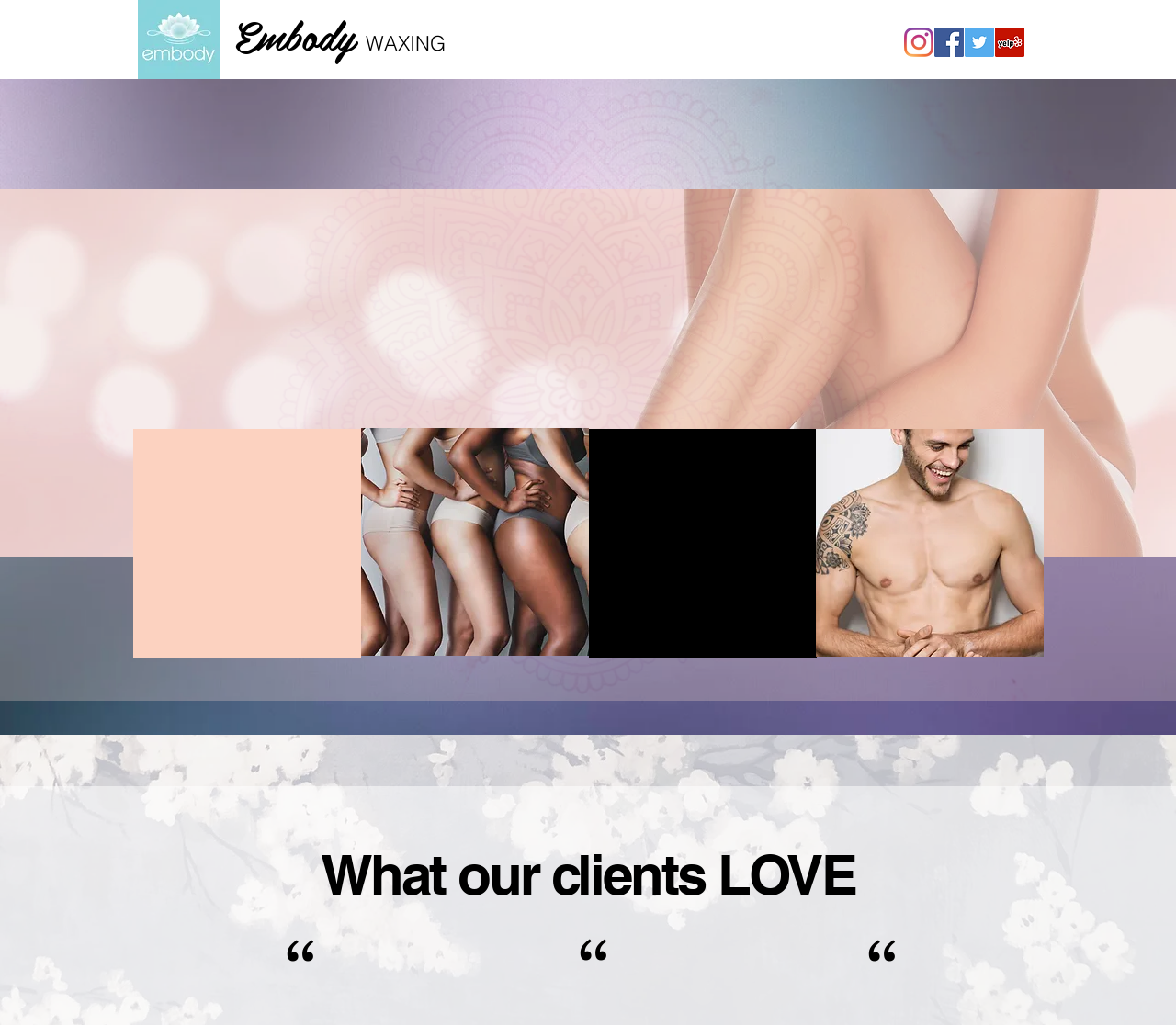Bounding box coordinates are specified in the format (top-left x, top-left y, bottom-right x, bottom-right y). All values are floating point numbers bounded between 0 and 1. Please provide the bounding box coordinate of the region this sentence describes: BOOK NOW >

[0.149, 0.558, 0.26, 0.594]